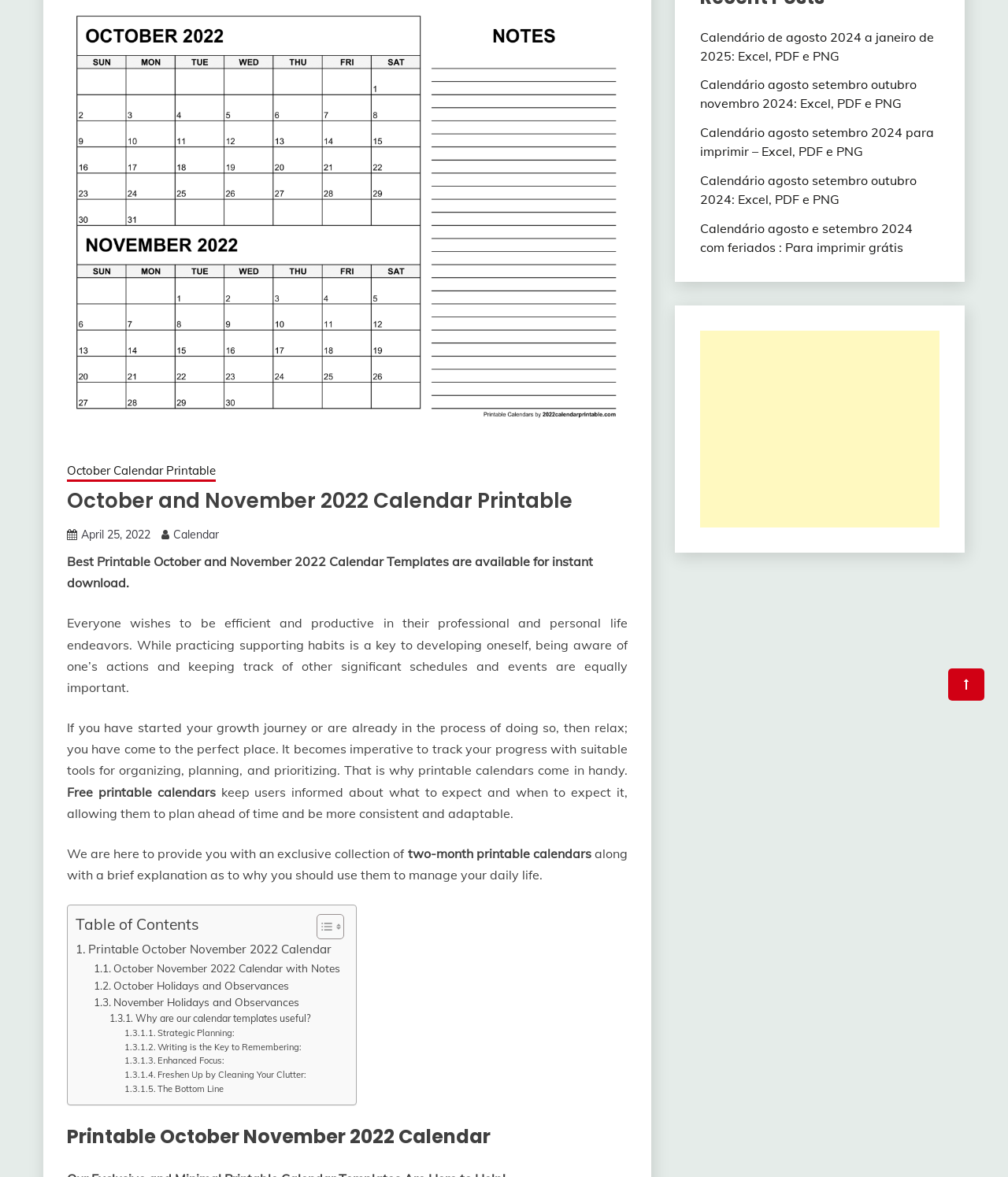Find the bounding box coordinates of the UI element according to this description: "Strategic Planning:".

[0.123, 0.685, 0.233, 0.697]